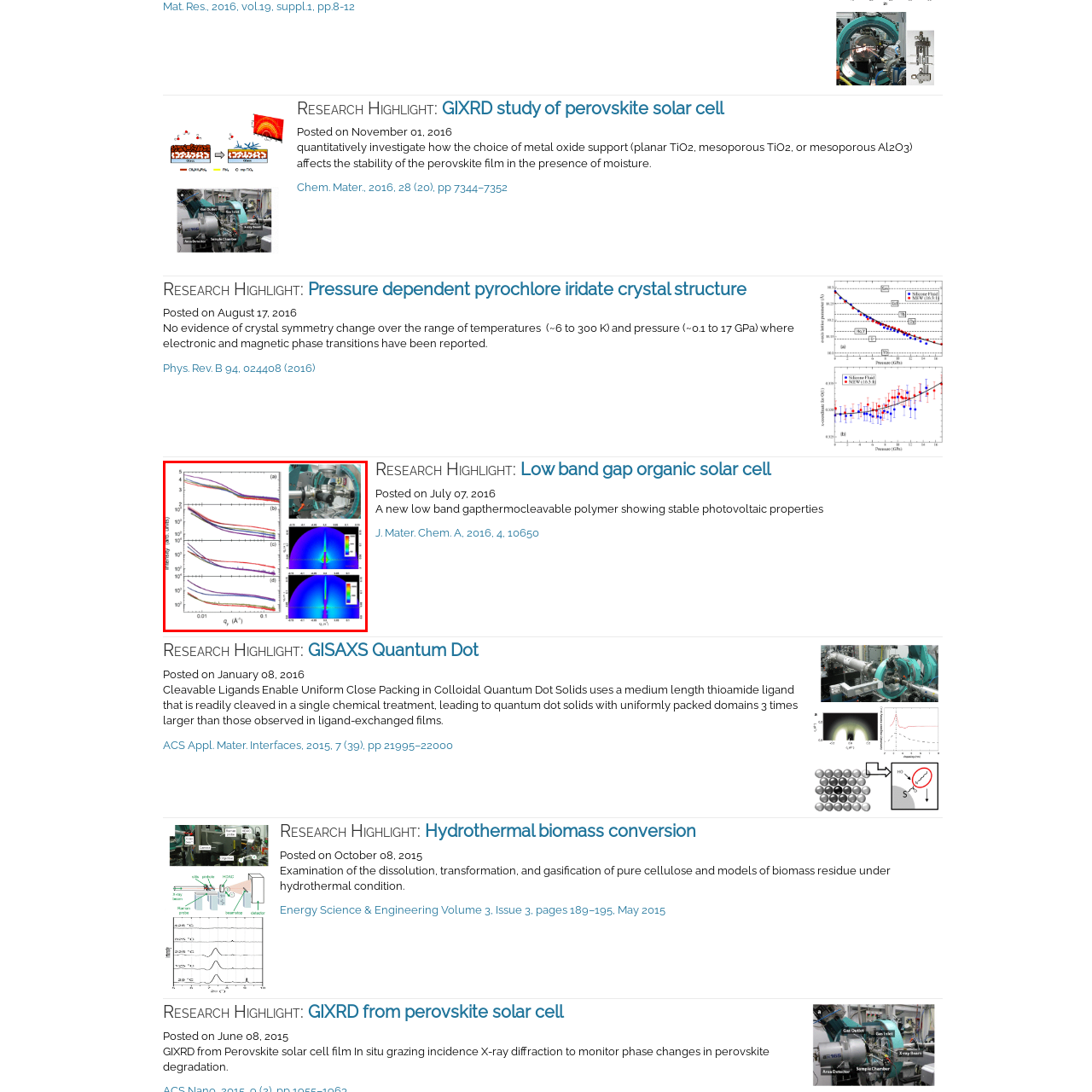Examine the image within the red boundary and respond with a single word or phrase to the question:
When was this research posted?

July 07, 2016